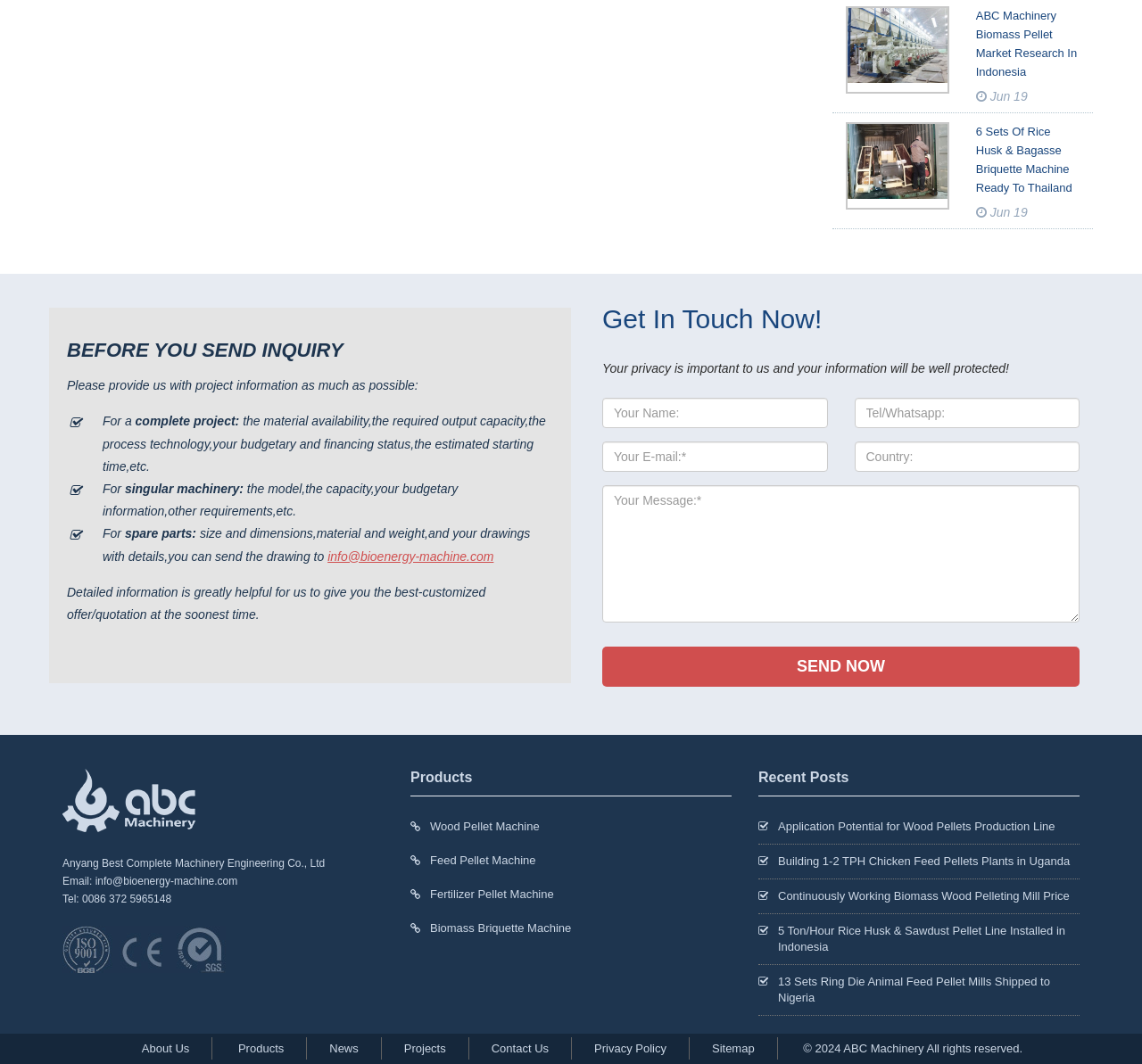Highlight the bounding box coordinates of the region I should click on to meet the following instruction: "Click the 'Send Now' button".

[0.527, 0.608, 0.945, 0.646]